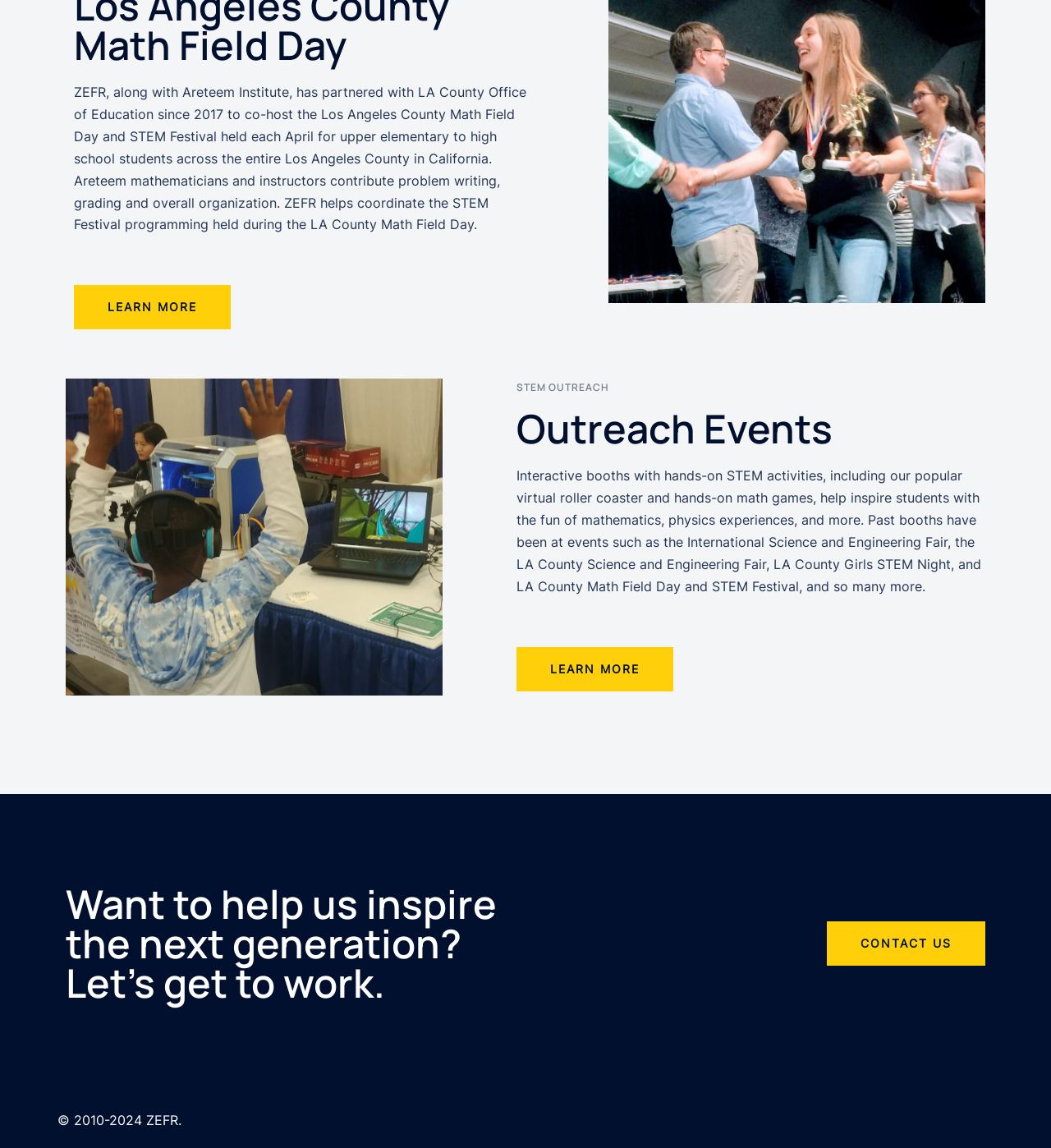Determine the bounding box for the UI element described here: "Contact us".

[0.787, 0.802, 0.938, 0.841]